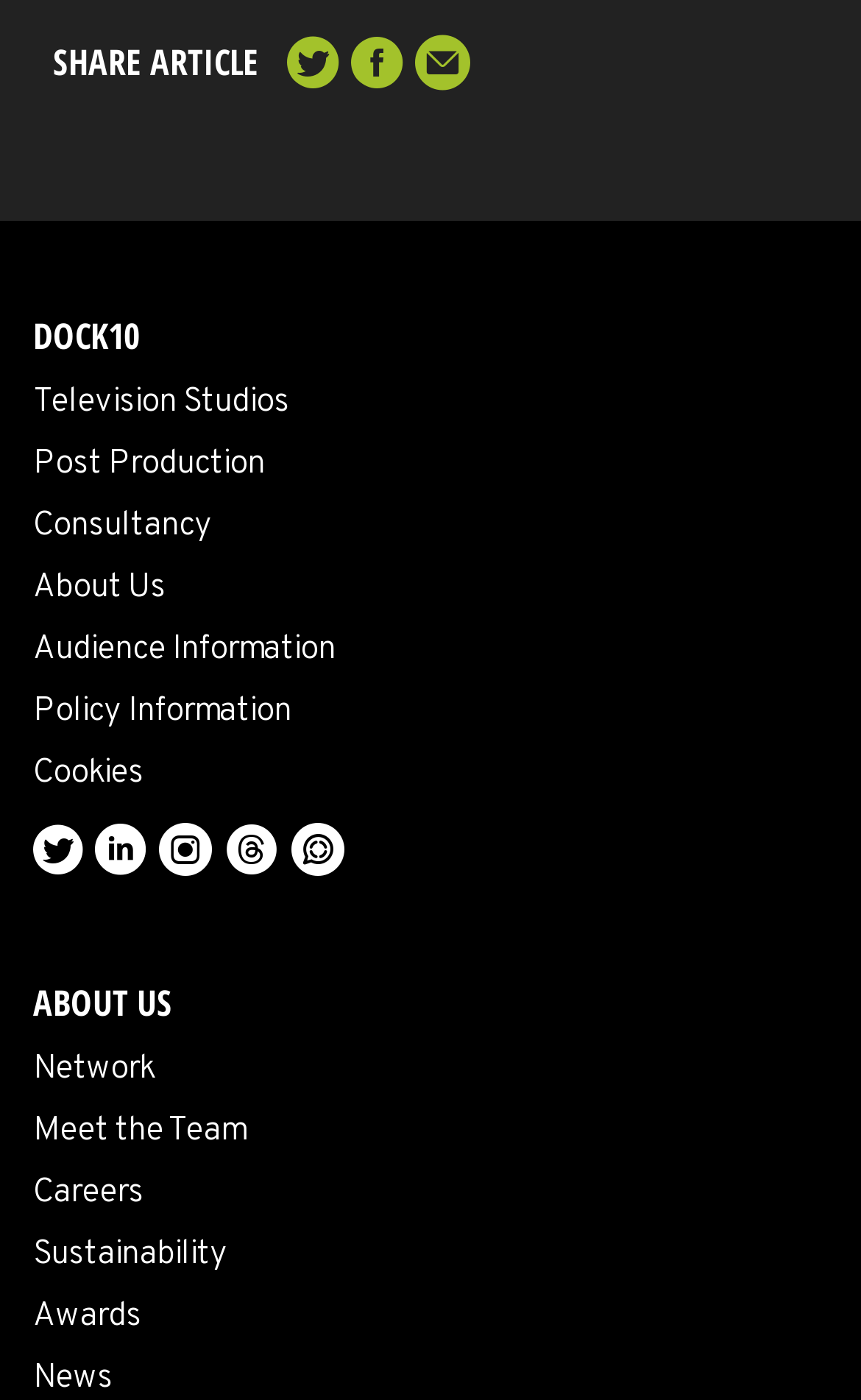Respond to the question below with a concise word or phrase:
What is the last link in the footer section?

Awards